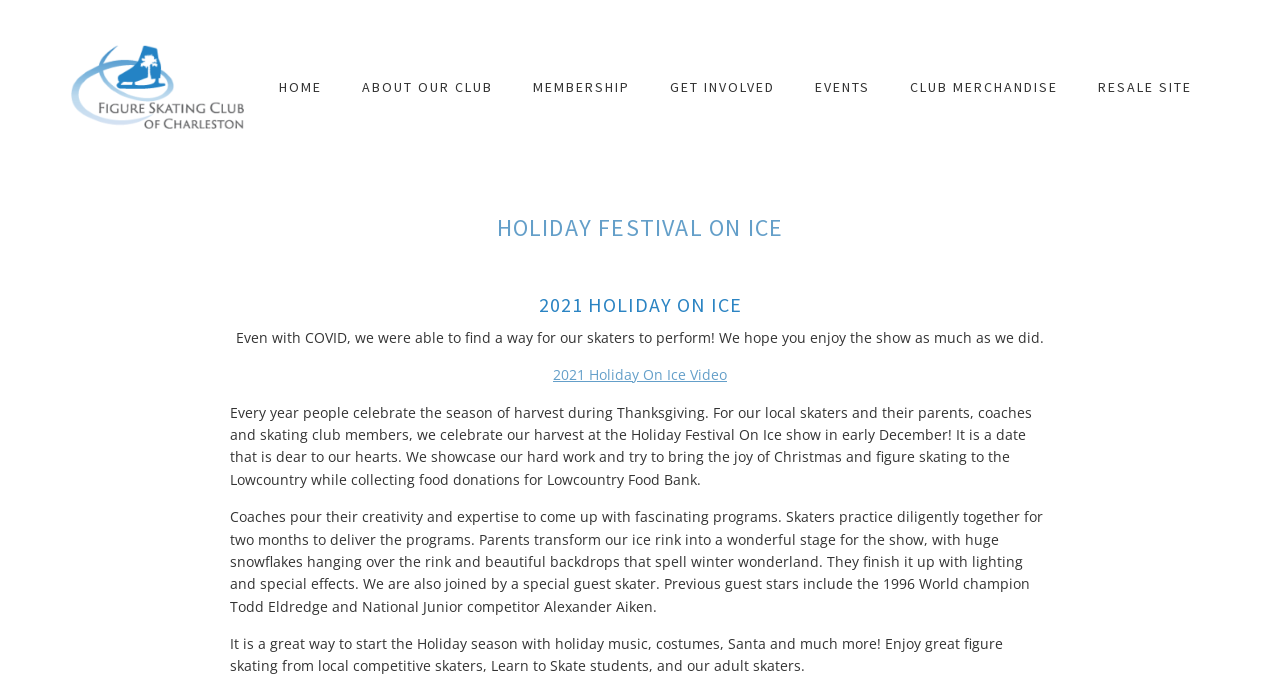What is the theme of the Holiday Festival On Ice show?
Examine the image and provide an in-depth answer to the question.

I read the text under the 'HOLIDAY FESTIVAL ON ICE' heading, which mentions that the show brings 'the joy of Christmas and figure skating to the Lowcountry', indicating that the theme of the show is Christmas and figure skating.